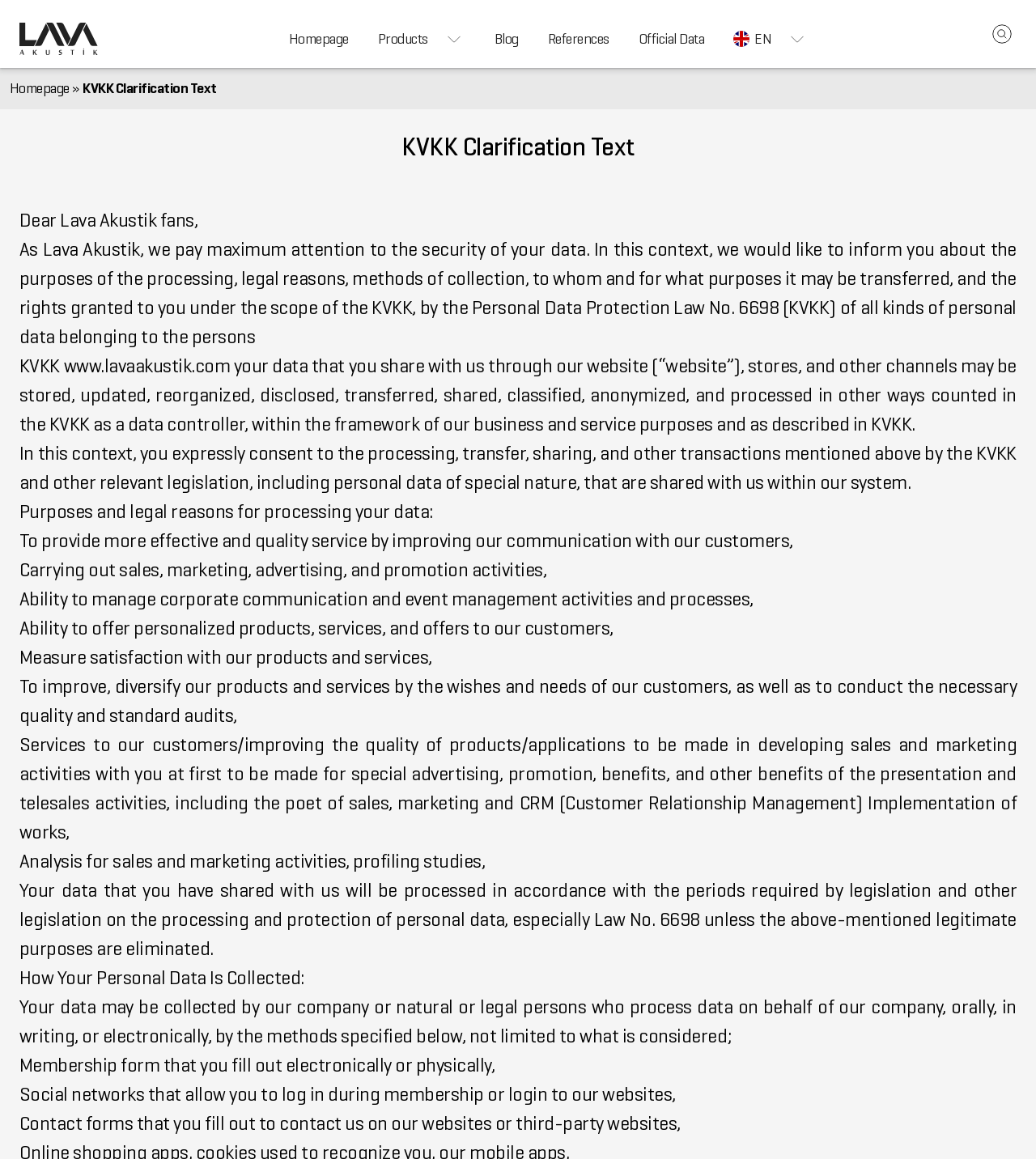What is the scope of data processing?
Using the image, provide a detailed and thorough answer to the question.

The webpage mentions that Lava Akustik processes personal data, including special nature data, shared through its website, stores, and other channels, and that this data may be stored, updated, reorganized, disclosed, transferred, shared, classified, anonymized, and processed in other ways.